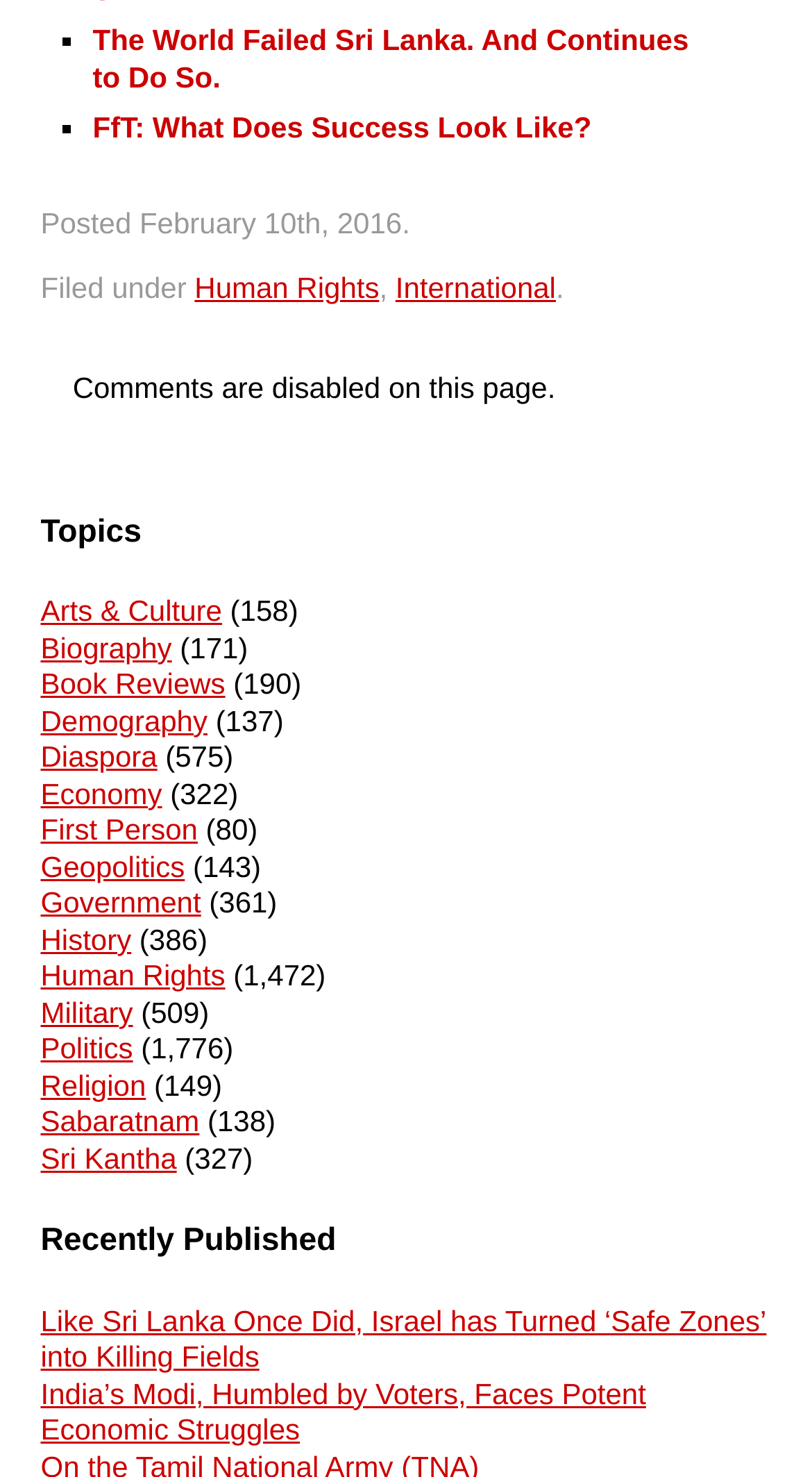Please pinpoint the bounding box coordinates for the region I should click to adhere to this instruction: "Check the comments on this page".

[0.089, 0.251, 0.684, 0.273]